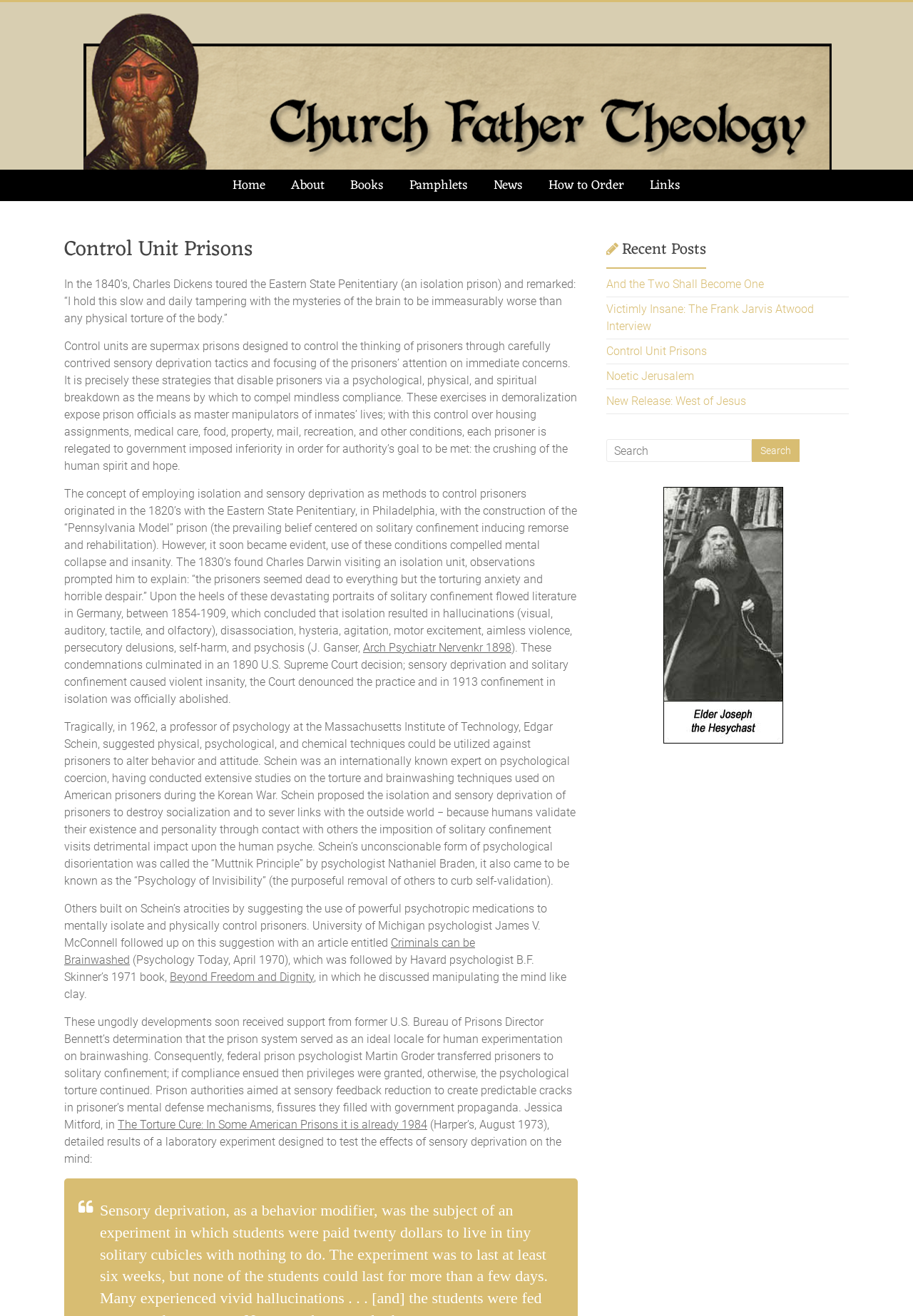Please identify the coordinates of the bounding box for the clickable region that will accomplish this instruction: "Click the 'Home' link".

[0.242, 0.129, 0.303, 0.153]